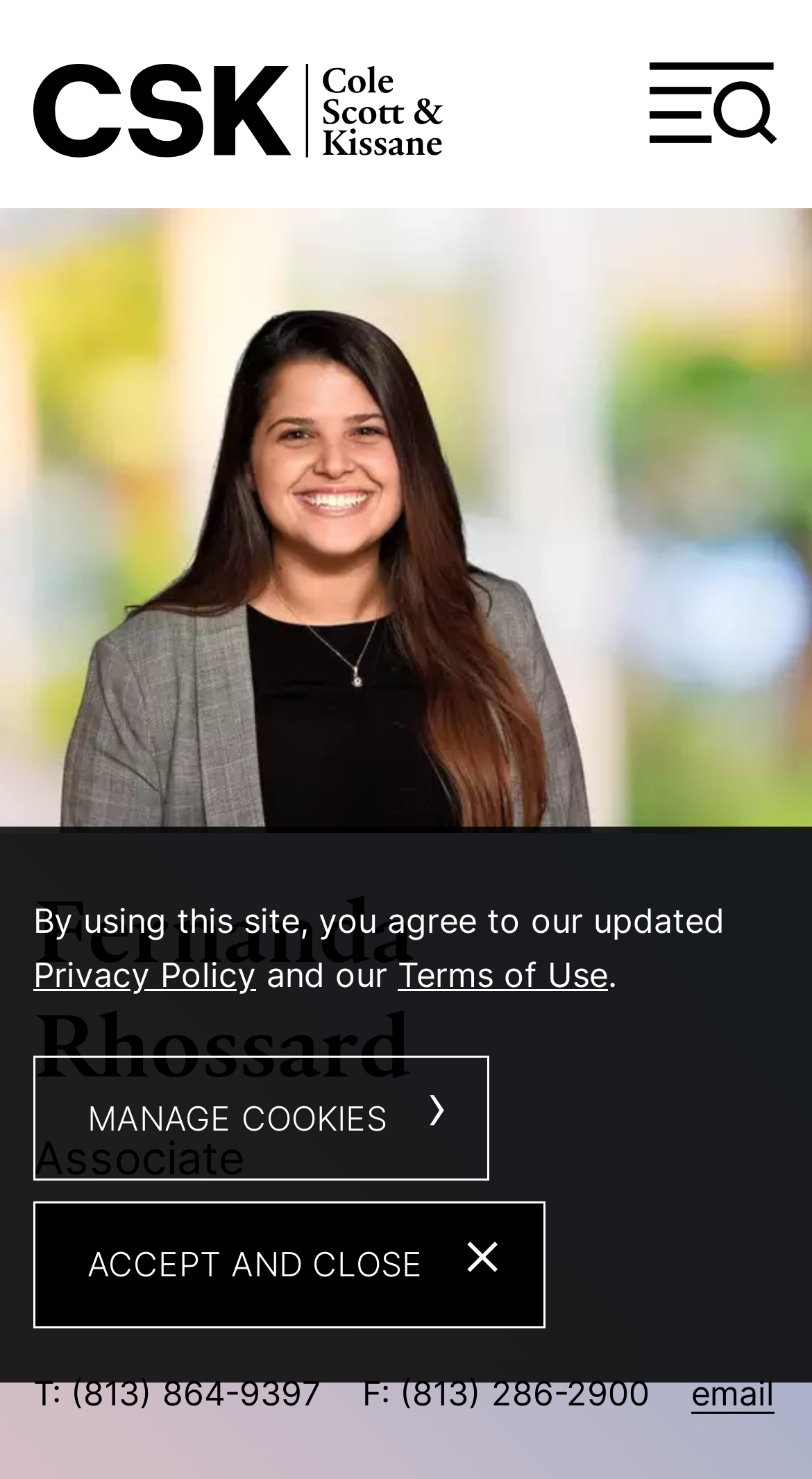What is the phone number for Tampa?
Based on the image, give a one-word or short phrase answer.

(813) 864-9397